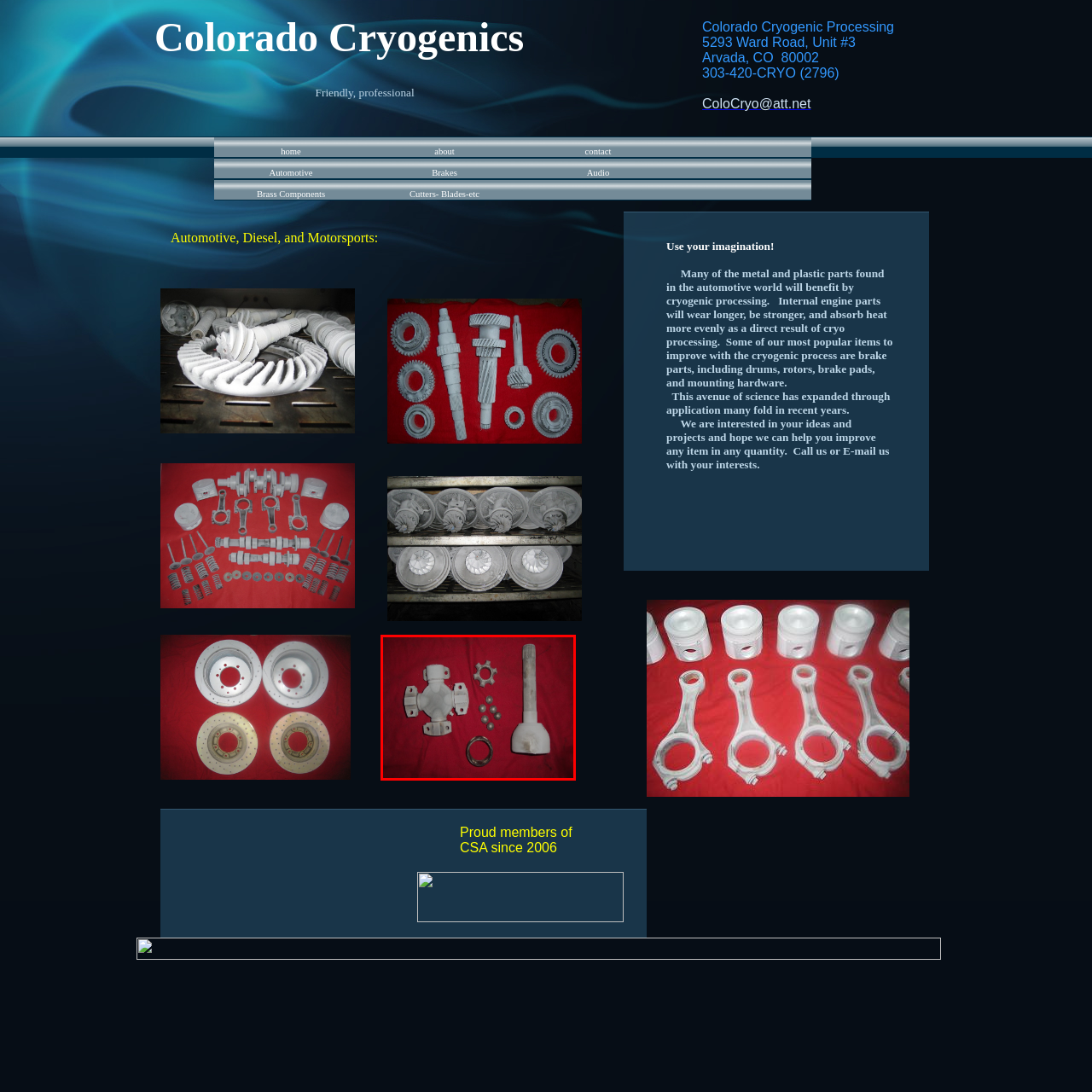Identify the content inside the red box and answer the question using a brief word or phrase: What is the shape of the universal joint?

cross-shaped